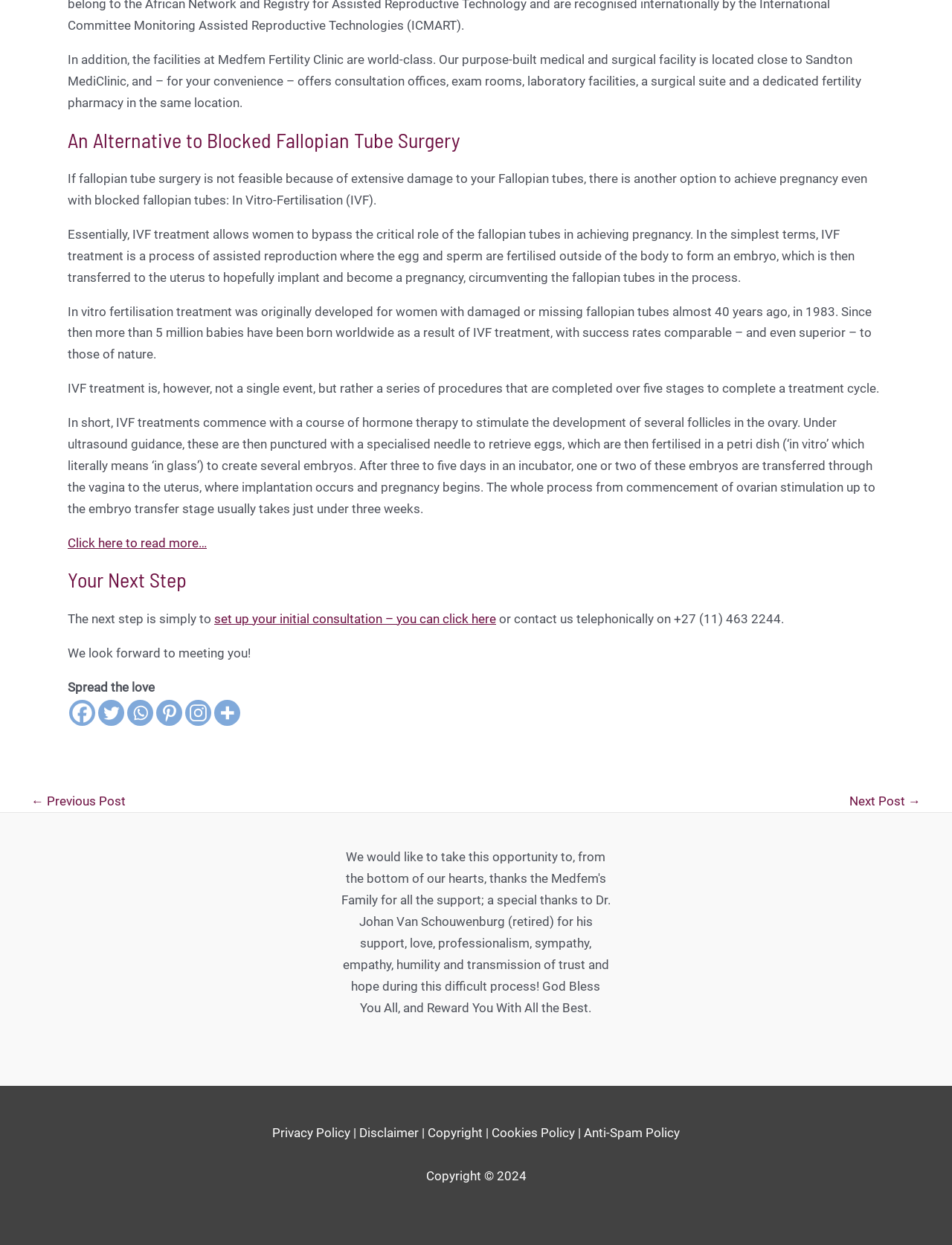Please pinpoint the bounding box coordinates for the region I should click to adhere to this instruction: "Go to the previous post".

[0.033, 0.639, 0.132, 0.649]